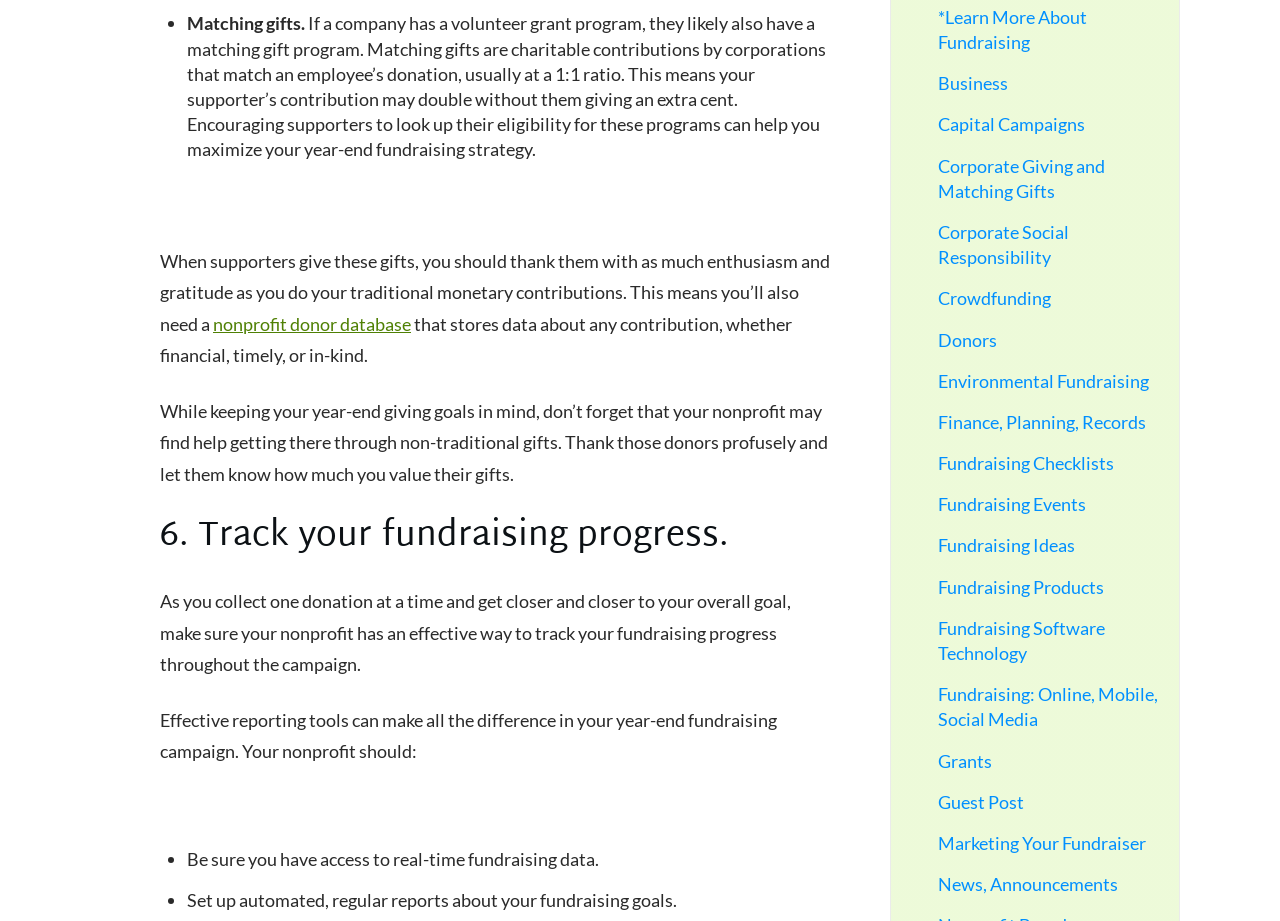Answer the question with a single word or phrase: 
What is the purpose of a nonprofit donor database?

To store data about contributions